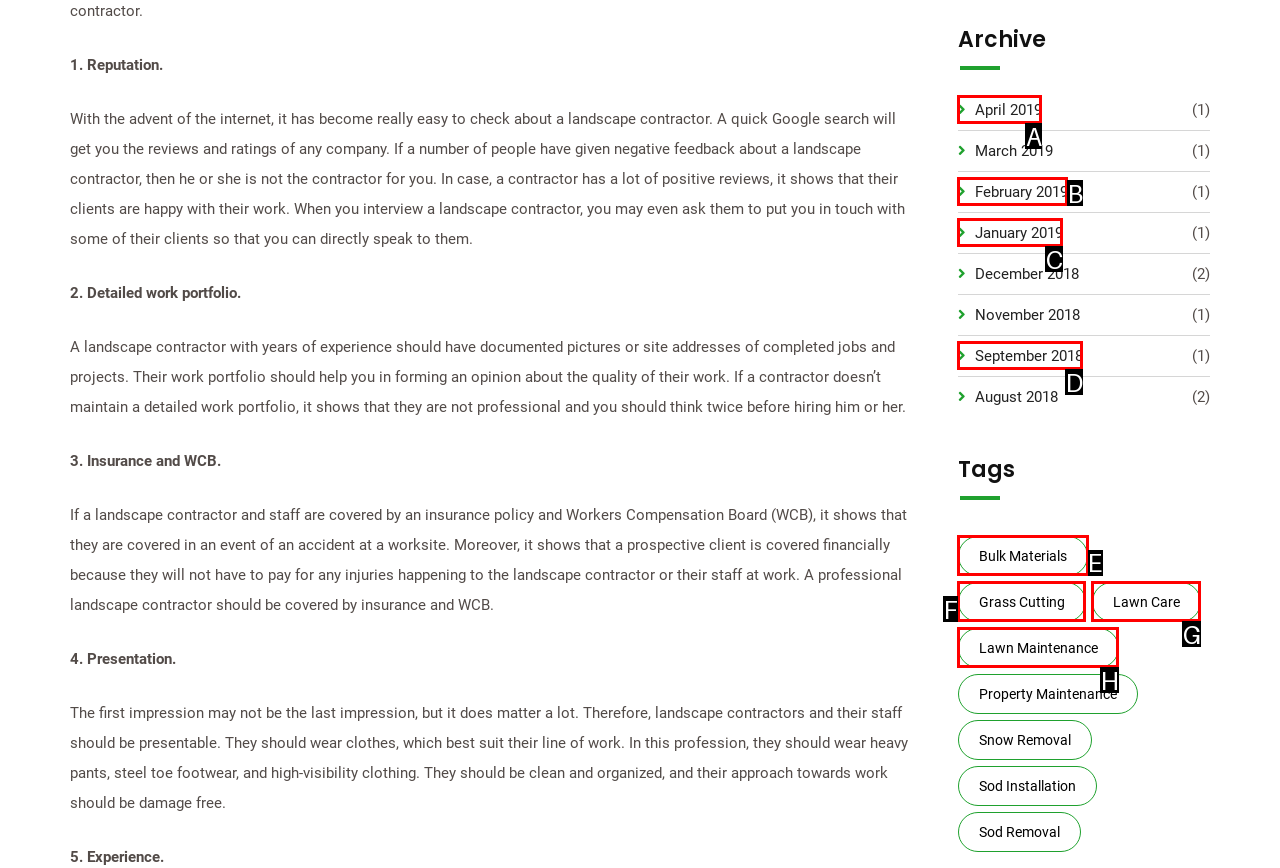What letter corresponds to the UI element to complete this task: Get in touch via phone
Answer directly with the letter.

None